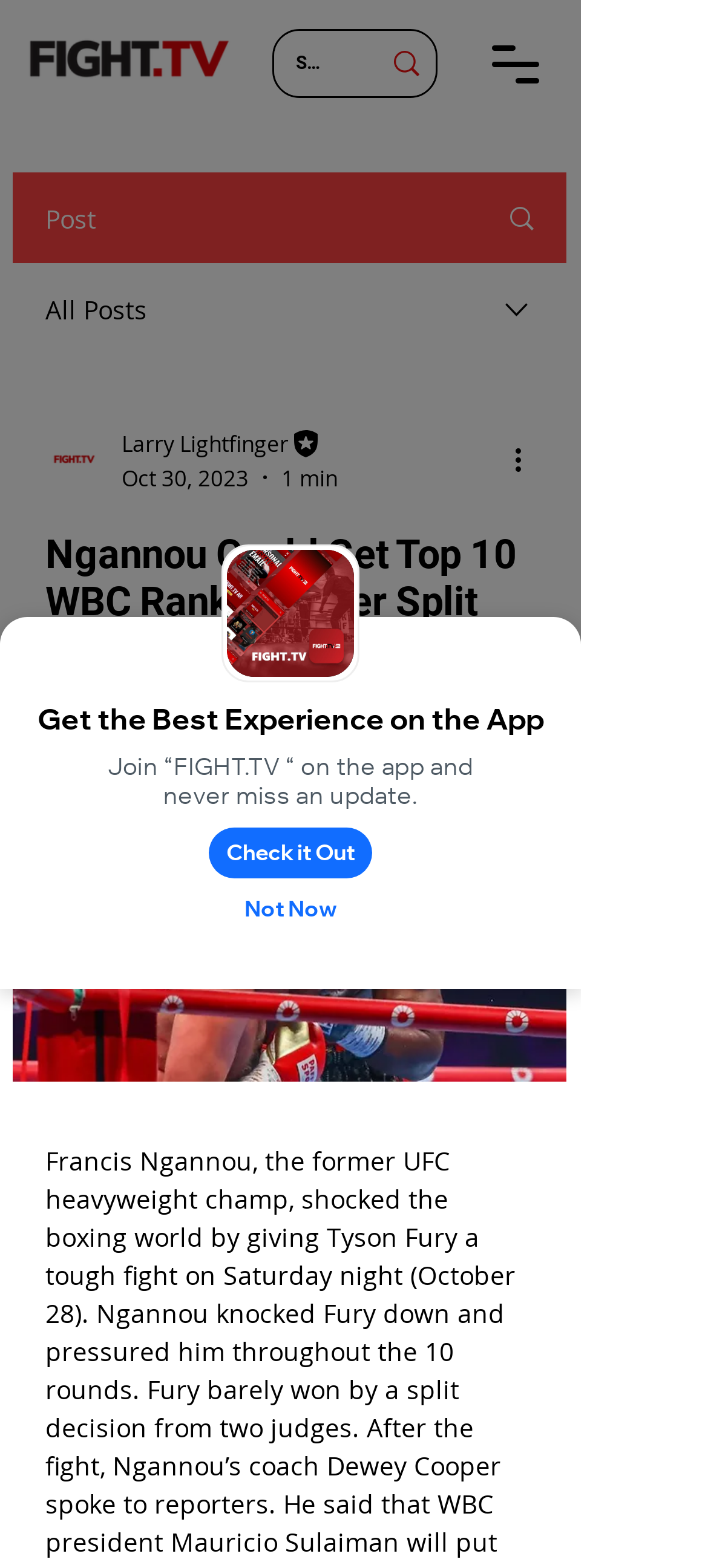Provide a comprehensive caption for the webpage.

The webpage appears to be an article about Francis Ngannou, a former UFC heavyweight champion, and his recent boxing match against Tyson Fury. 

At the top of the page, there is a large image taking up about a quarter of the screen. Below the image, there is a promotional message encouraging users to get the best experience on the app, along with two buttons, "Check it Out" and "Not Now". 

On the top-left corner, there is a link to "FIGHT.TV", which is dedicated to combat sports-related programming, accompanied by a small image. 

On the top-right corner, there is a navigation menu button and a search bar with a magnifying glass icon. The search bar has a placeholder text "Search...". 

The main content of the article starts with a heading "Ngannou Could Get Top 10 WBC Ranking After Split Decision Loss to Fury". Below the heading, there are several sections, including a post section, an "All Posts" link, and a section with the writer's information, including their picture, name, and title. The writer's information is accompanied by the date and time of the post, "Oct 30, 2023, 1 min". 

There is also a "More actions" button with a dropdown menu. At the very bottom of the page, there is a button with no text.